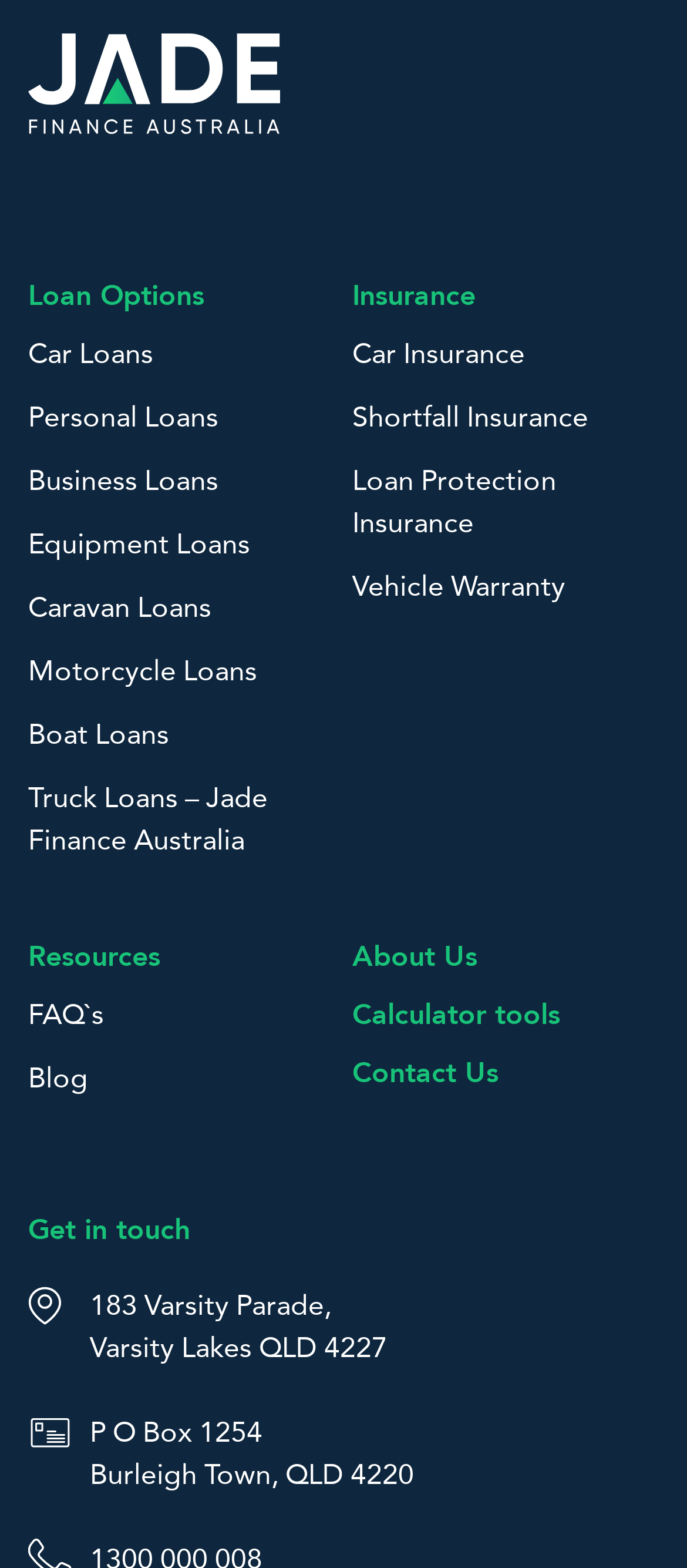Determine the bounding box coordinates for the clickable element to execute this instruction: "Learn about Loan Protection Insurance". Provide the coordinates as four float numbers between 0 and 1, i.e., [left, top, right, bottom].

[0.513, 0.295, 0.81, 0.346]